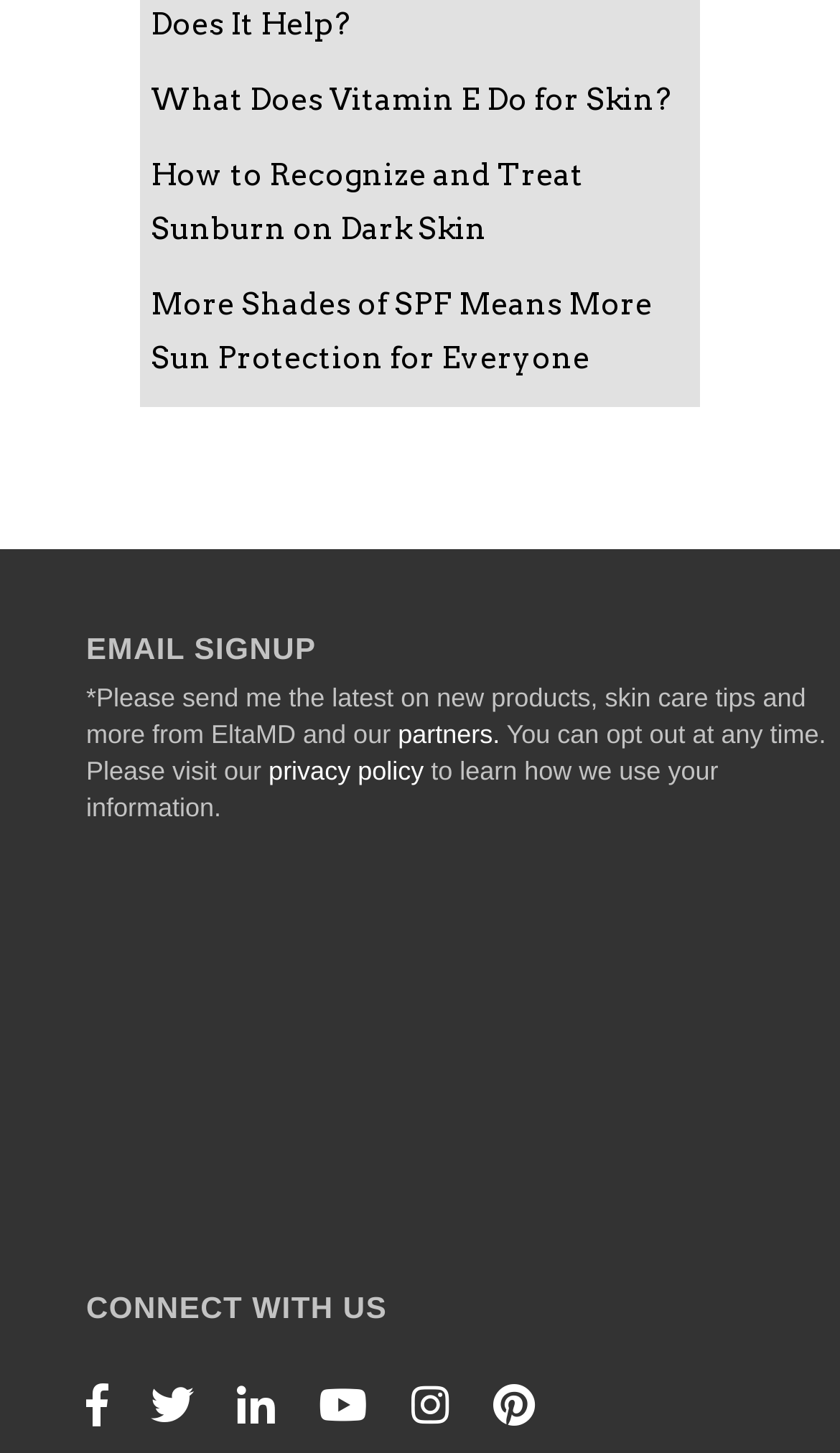Determine the bounding box coordinates of the UI element that matches the following description: "Twitter". The coordinates should be four float numbers between 0 and 1 in the format [left, top, right, bottom].

[0.179, 0.963, 0.282, 0.984]